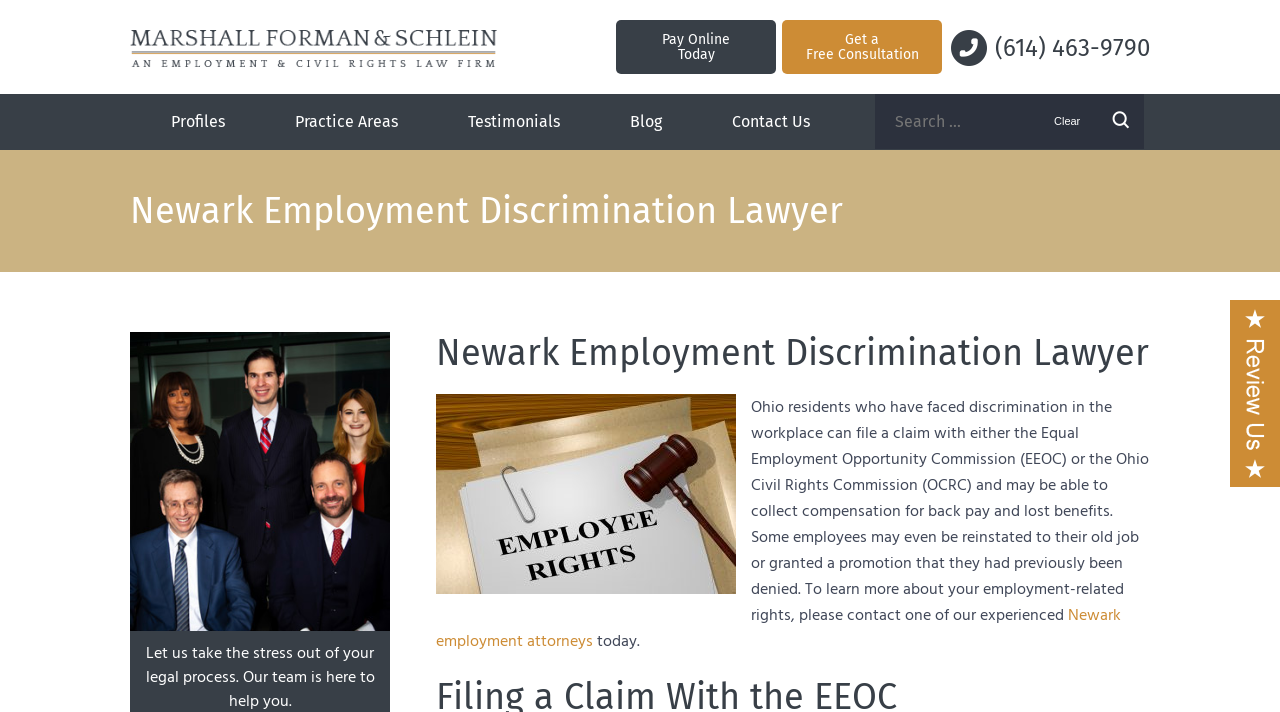How many navigation links are there at the top?
Look at the image and answer the question using a single word or phrase.

7